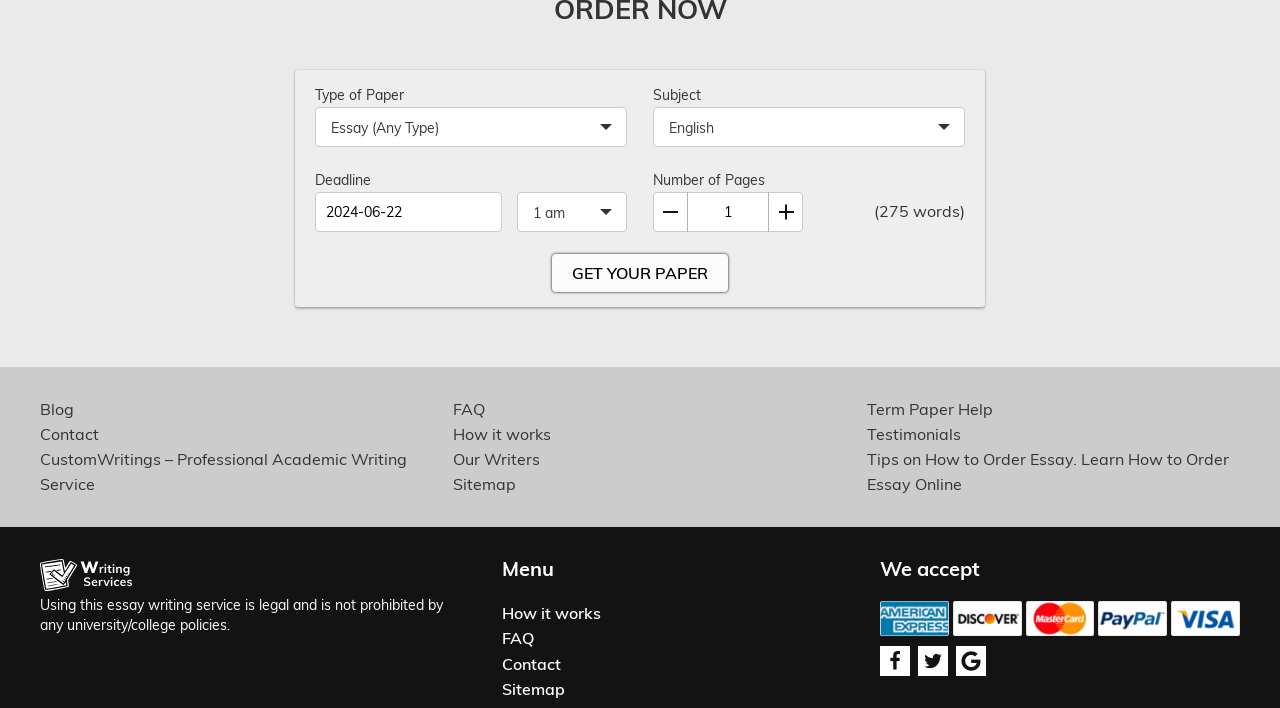Find the bounding box coordinates for the HTML element described in this sentence: "Our Writers". Provide the coordinates as four float numbers between 0 and 1, in the format [left, top, right, bottom].

[0.354, 0.634, 0.422, 0.662]